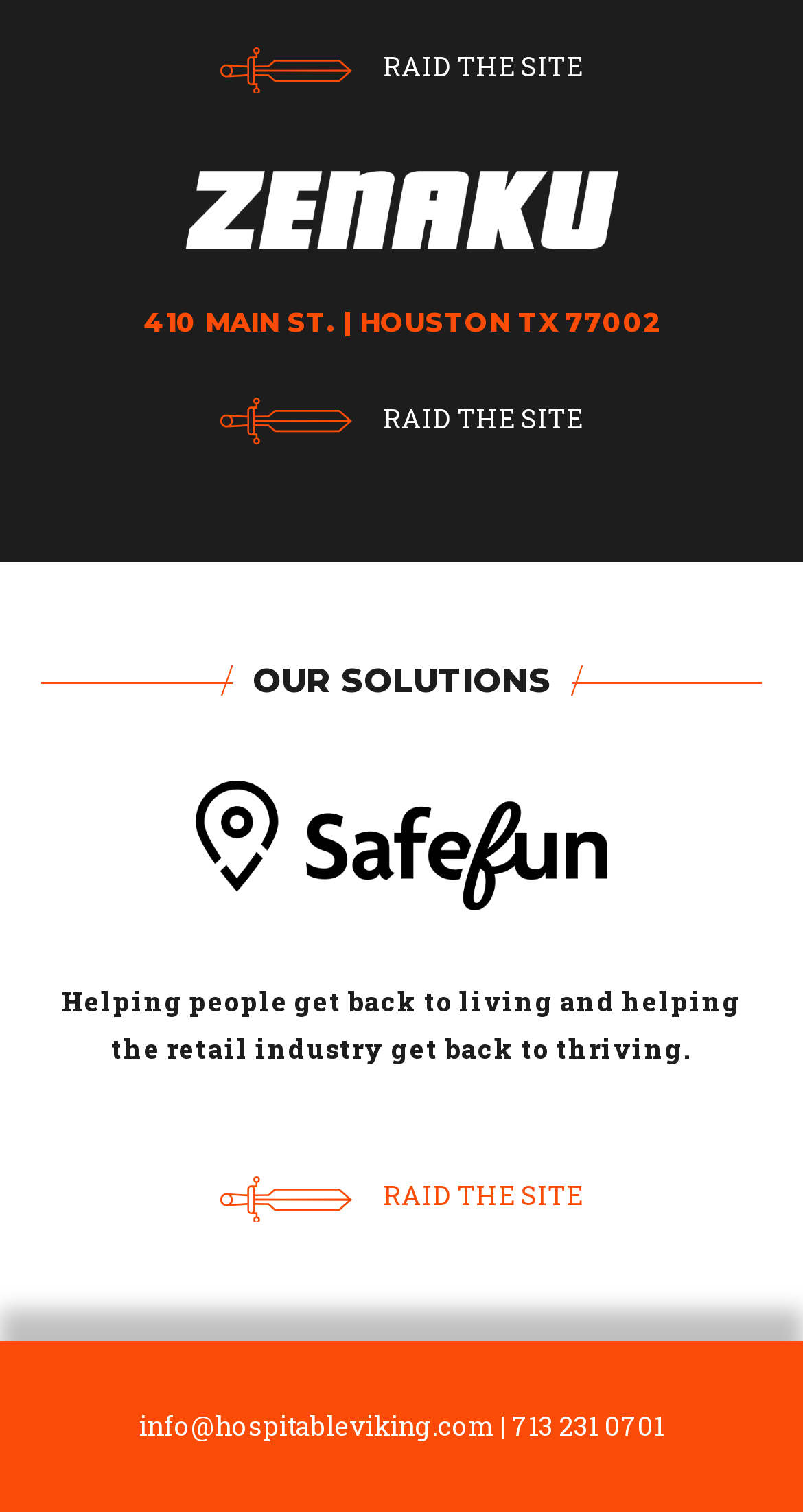Use a single word or phrase to answer the question:
What is the address of the company?

410 MAIN ST. | HOUSTON TX 77002